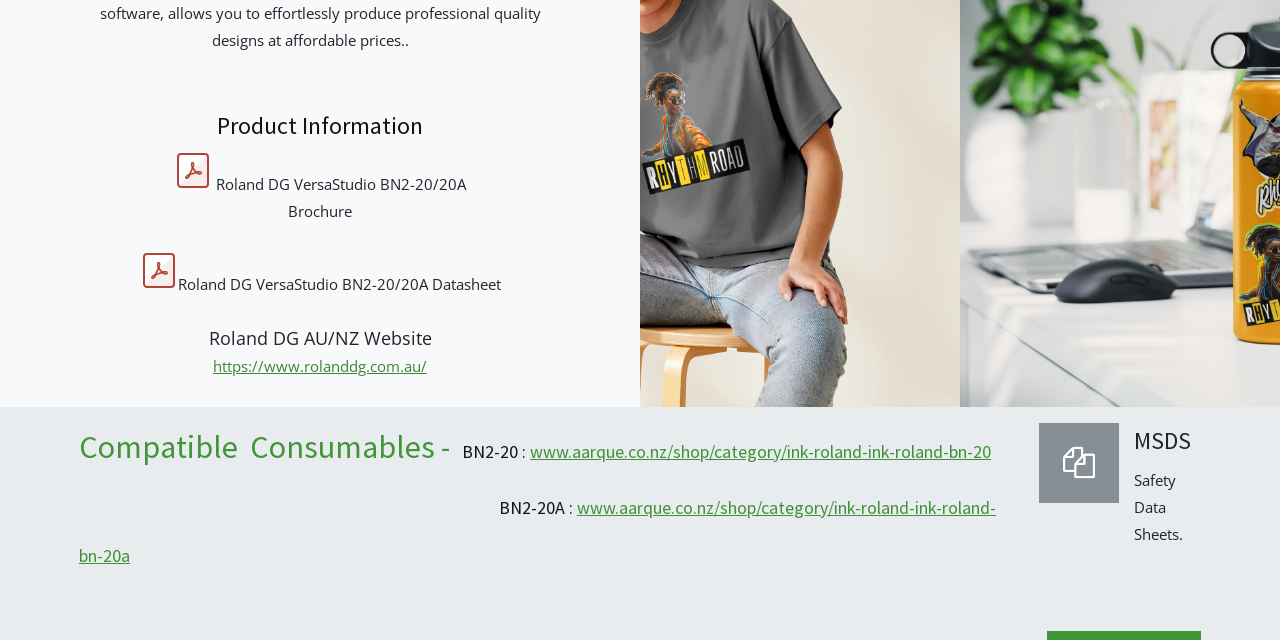Find the bounding box of the element with the following description: "www.aarque.co.nz/shop/category/ink-roland-ink-roland-bn-20a". The coordinates must be four float numbers between 0 and 1, formatted as [left, top, right, bottom].

[0.062, 0.774, 0.778, 0.885]